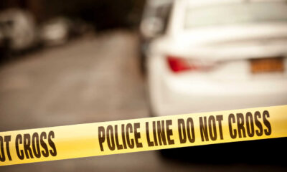Thoroughly describe what you see in the image.

The image depicts a cautionary scene cordoned off by police tape, prominently displaying the phrase "POLICE LINE DO NOT CROSS." The tape, colored in a bright yellow, serves as a stark warning to onlookers, indicating that the area beyond is secure and restricted due to a law enforcement investigation. In the blurred background, a white vehicle is partially visible, which adds to the context of a possible incident. The overall atmosphere suggests a serious situation, emphasizing the importance of maintaining the integrity of the crime scene as authorities carry out their duties.